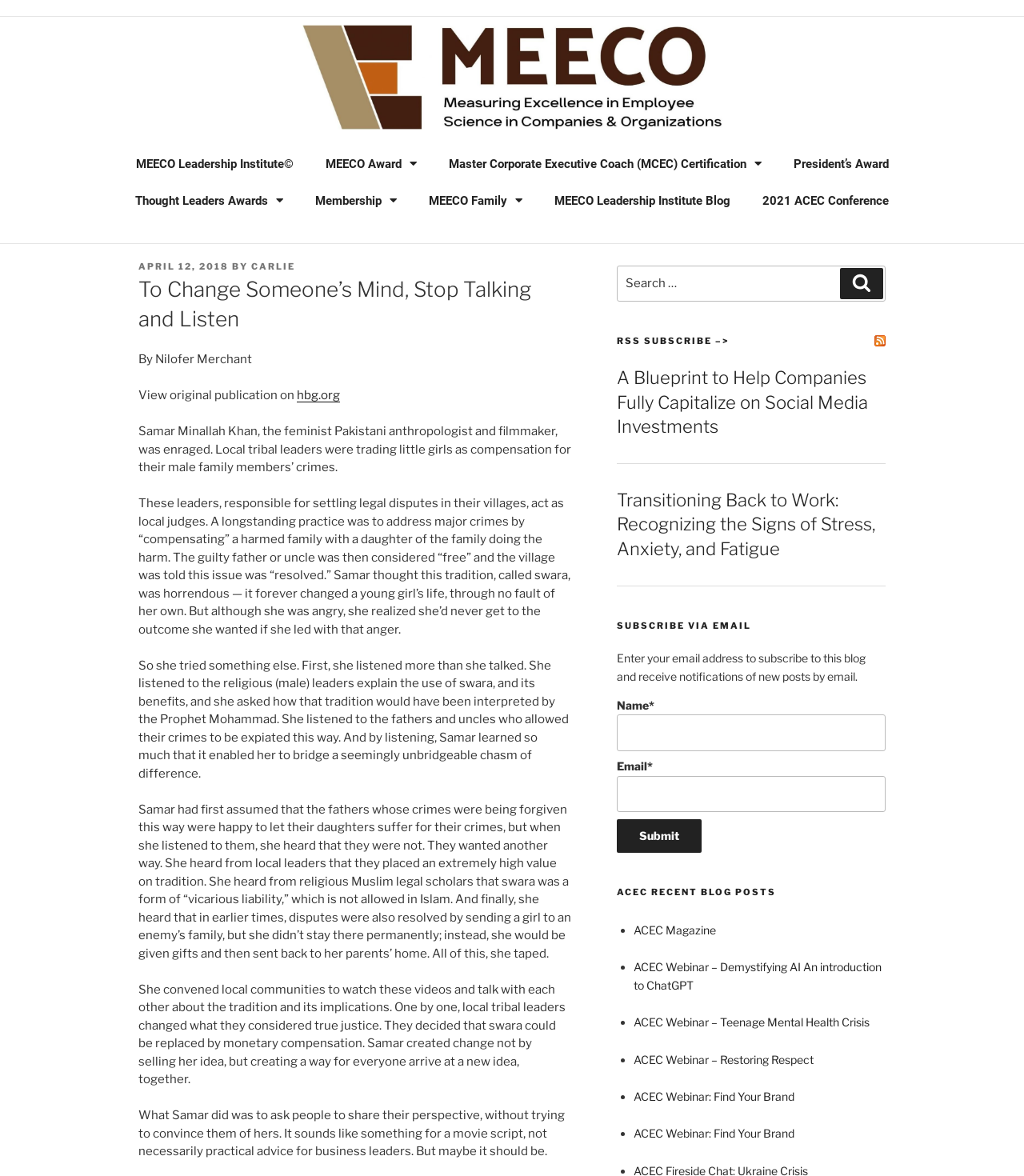Please mark the bounding box coordinates of the area that should be clicked to carry out the instruction: "Click on the MEECO Leadership Institute link".

[0.117, 0.124, 0.302, 0.155]